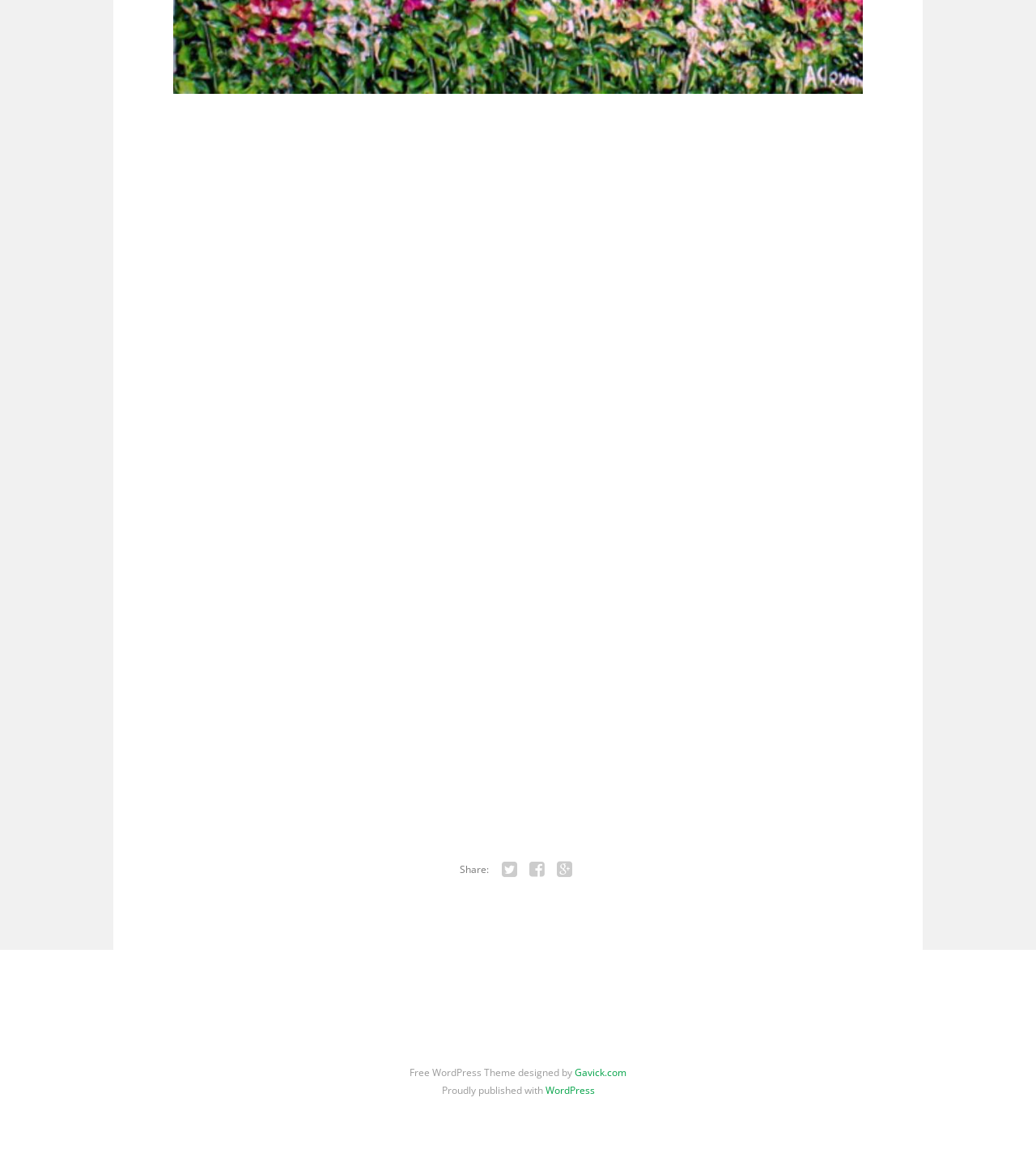Provide the bounding box coordinates for the area that should be clicked to complete the instruction: "Share on Twitter".

[0.483, 0.743, 0.5, 0.76]